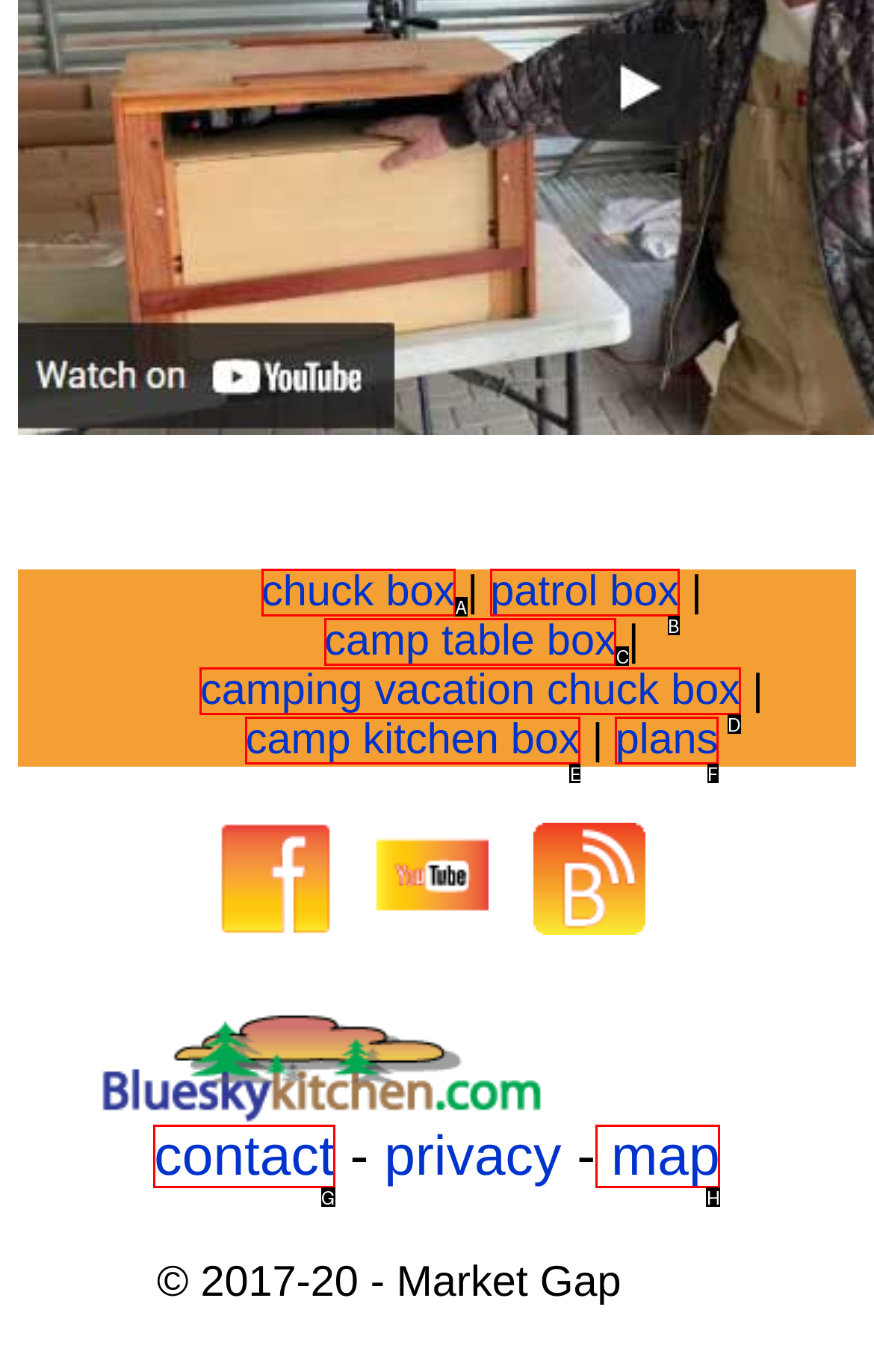Which lettered option should be clicked to perform the following task: contact us
Respond with the letter of the appropriate option.

G